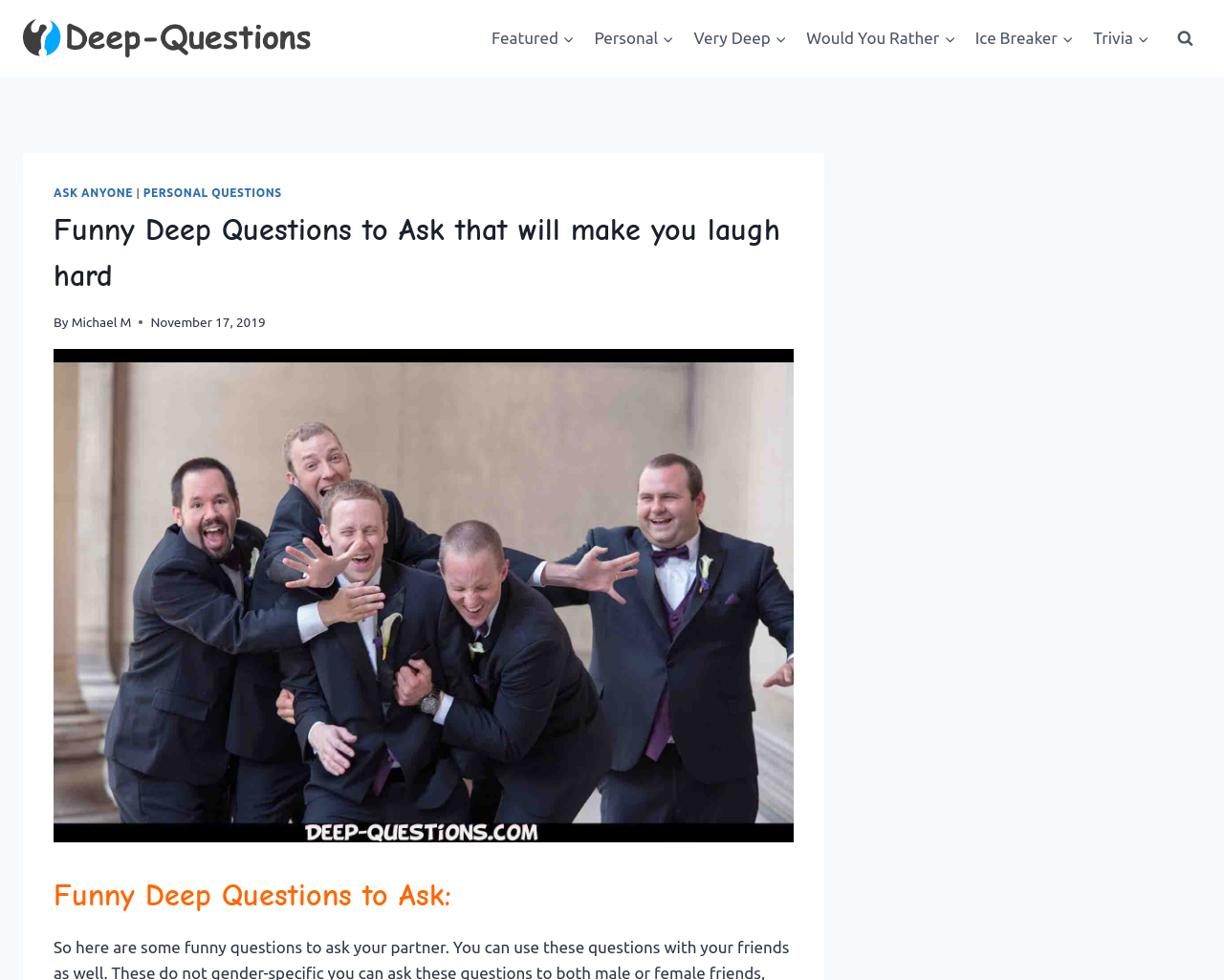Locate the bounding box coordinates of the clickable region necessary to complete the following instruction: "read the article by Michael M". Provide the coordinates in the format of four float numbers between 0 and 1, i.e., [left, top, right, bottom].

[0.058, 0.321, 0.107, 0.336]